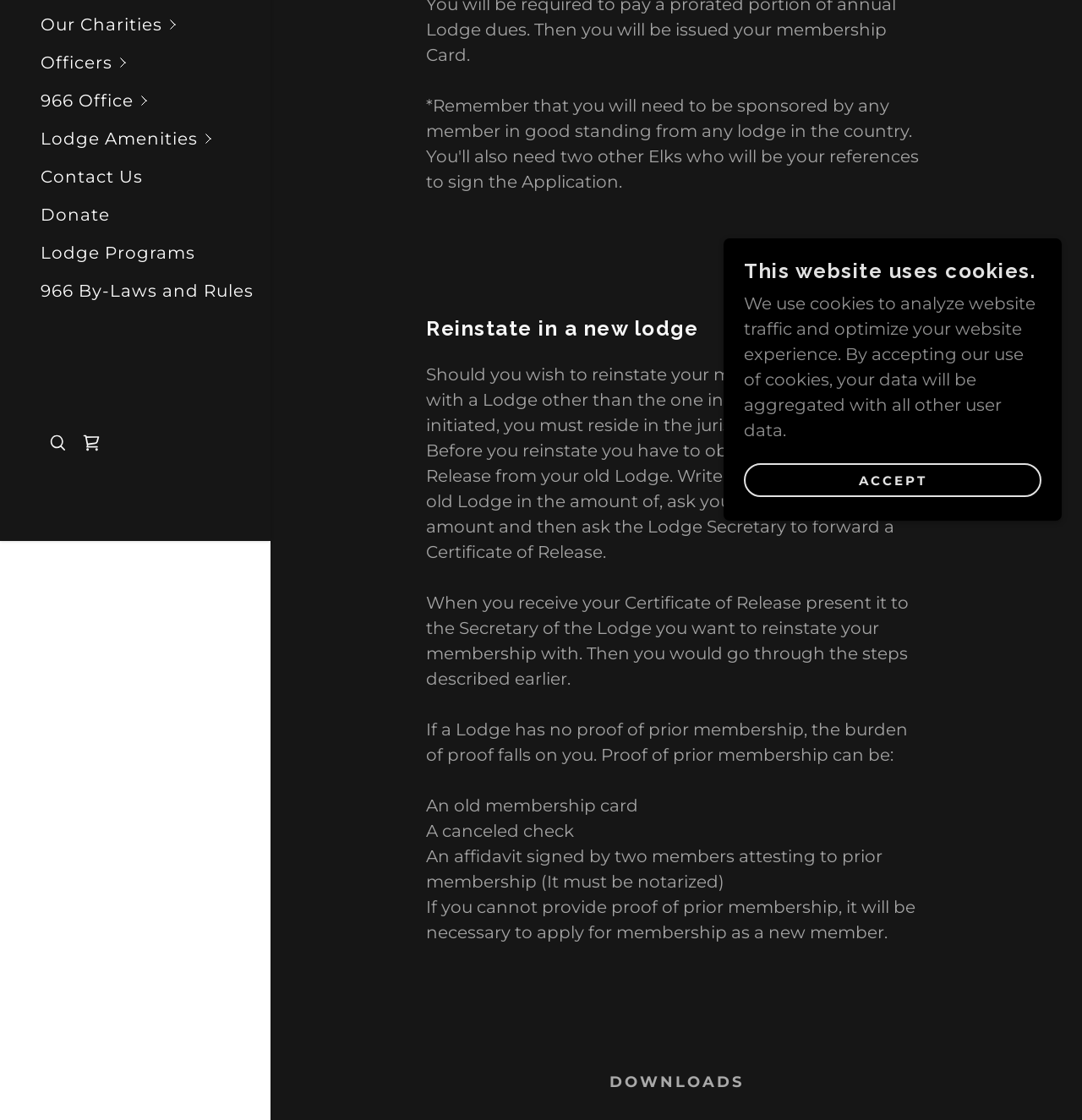Determine the bounding box for the UI element that matches this description: "966 Office".

[0.038, 0.073, 0.25, 0.107]